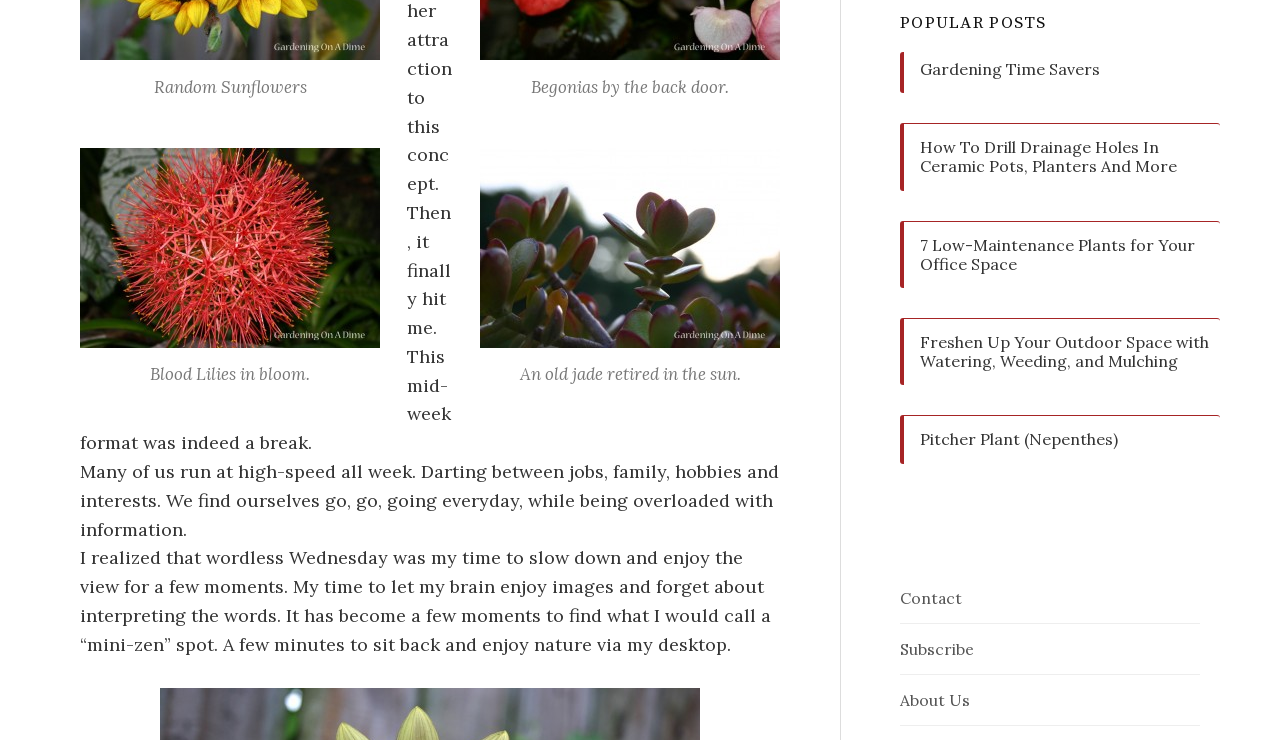Find the bounding box coordinates of the clickable area required to complete the following action: "Read 'Random Sunflowers'".

[0.12, 0.102, 0.239, 0.132]